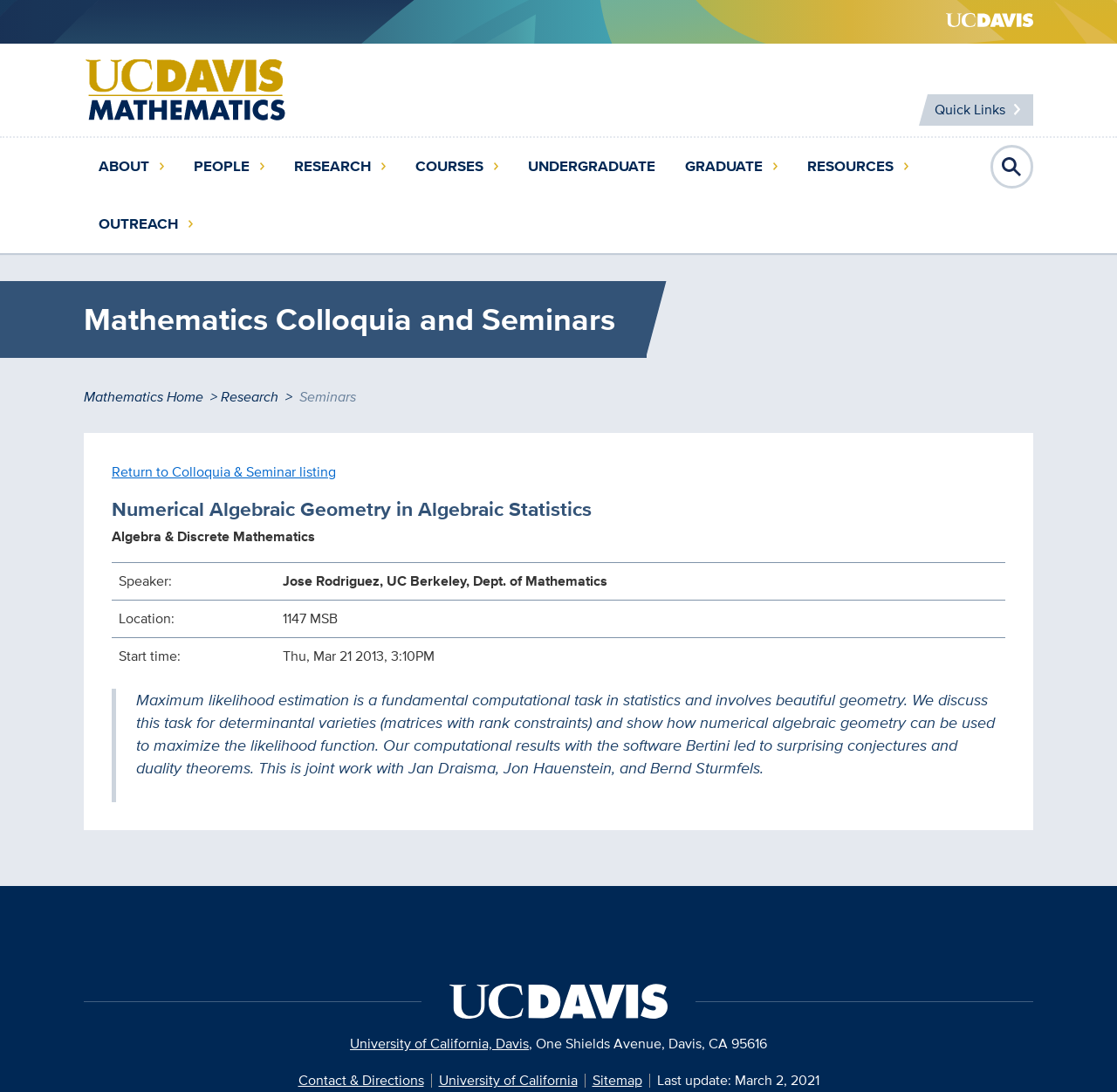Deliver a detailed narrative of the webpage's visual and textual elements.

This webpage is a comprehensive list of seminars and colloquia hosted by the Department of Mathematics at UC Davis. At the top left corner, there is a link to skip to the main content. Next to it, there is a UC Davis logo. On the top right corner, there is a search bar with an "Open" button. Below the search bar, there is a main navigation menu with links to "ABOUT", "PEOPLE", "RESEARCH", "COURSES", "UNDERGRADUATE", "GRADUATE", "RESOURCES", and "OUTREACH".

The main content of the webpage is divided into two sections. The top section has a heading "Mathematics Colloquia and Seminars" and a breadcrumb navigation menu with links to "Mathematics Home" and "Research". Below the breadcrumb menu, there is an article section that lists seminars and colloquia. Each seminar or colloquium is presented in a table format with details such as speaker, location, and start time. There is also a blockquote section that provides a brief description of the seminar or colloquium.

At the bottom of the webpage, there is a horizontal separator line, followed by a UC Davis logo and a link to the University of California, Davis. Below the logo, there is a footer section with links to "Contact & Directions", "University of California", "Sitemap", and a static text indicating the last update date.